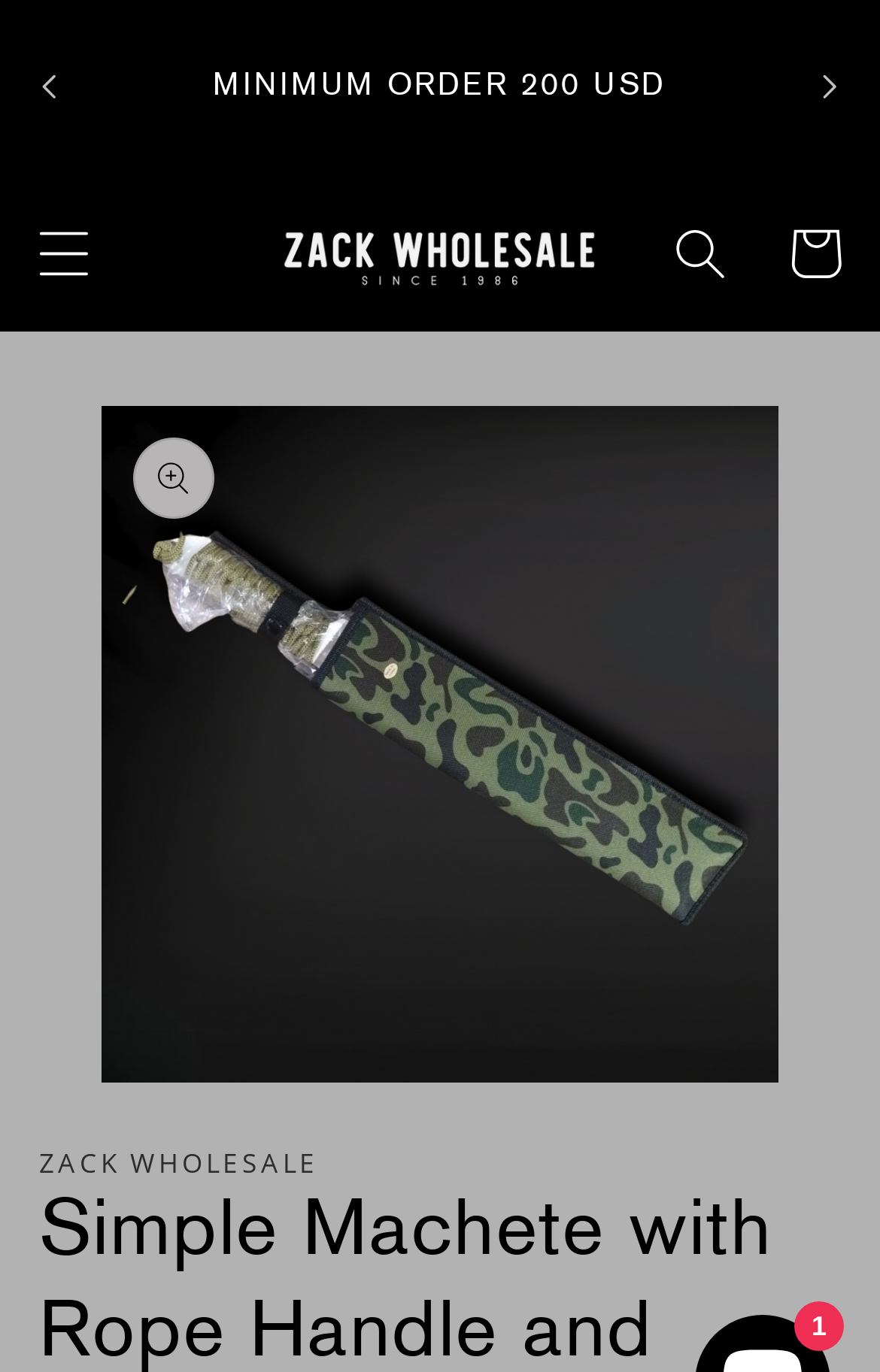Using the details in the image, give a detailed response to the question below:
What is the minimum order amount?

I found the minimum order amount by looking at the announcement bar at the top of the page, which displays a message 'MINIMUM ORDER 200 USD'.